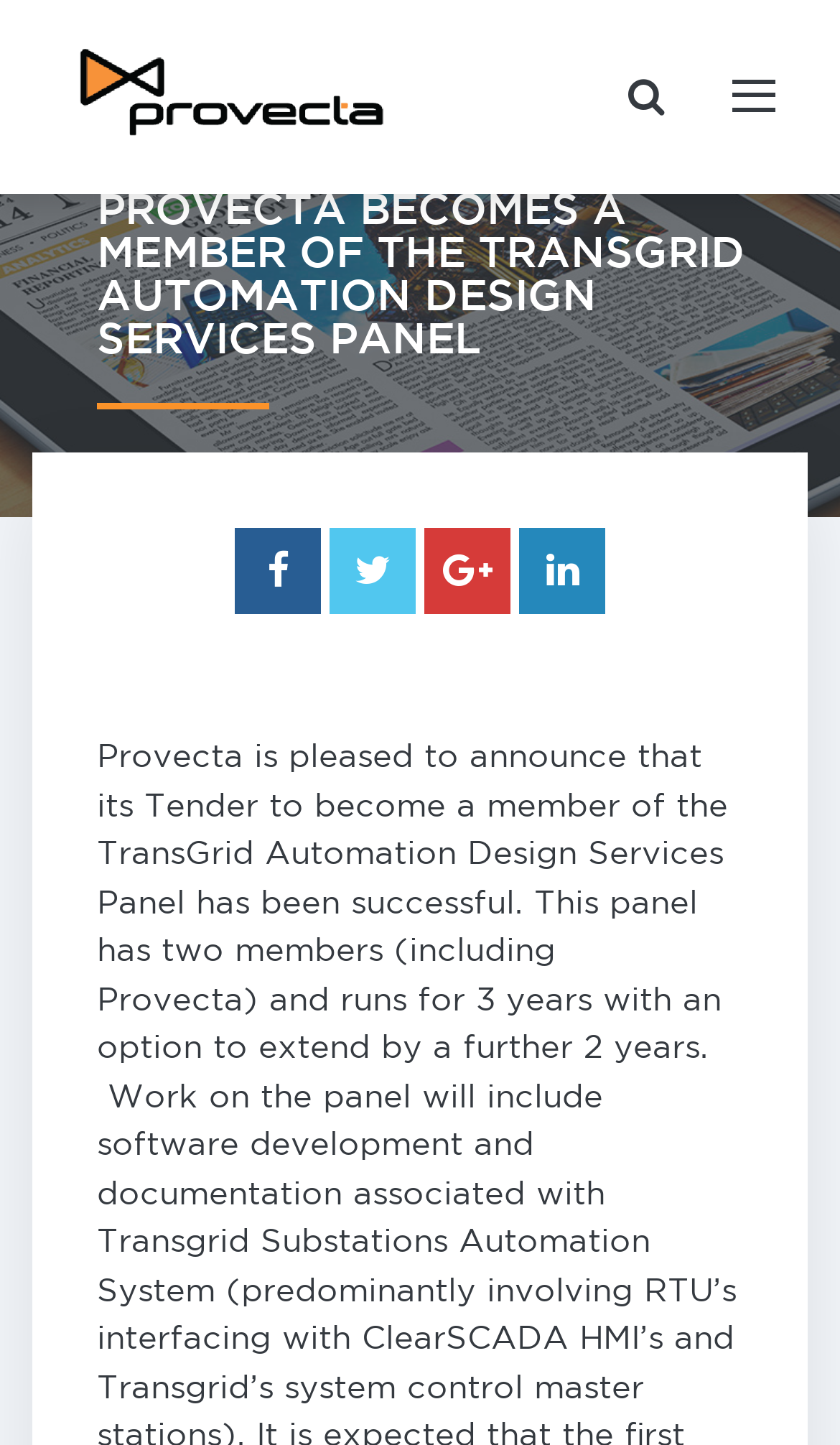Predict the bounding box for the UI component with the following description: "Google Plus".

[0.505, 0.365, 0.608, 0.425]